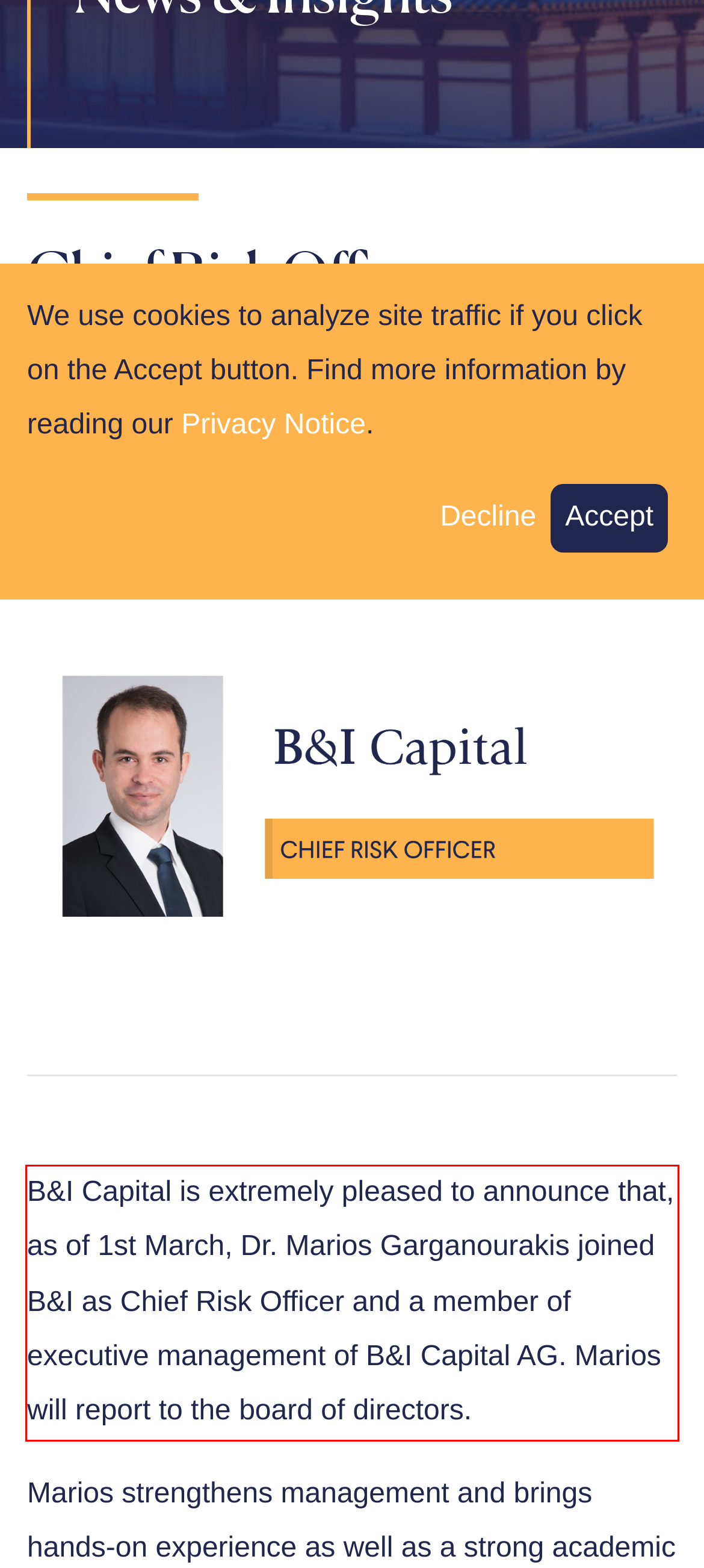Please look at the webpage screenshot and extract the text enclosed by the red bounding box.

B&I Capital is extremely pleased to announce that, as of 1st March, Dr. Marios Garganourakis joined B&I as Chief Risk Officer and a member of executive management of B&I Capital AG. Marios will report to the board of directors.